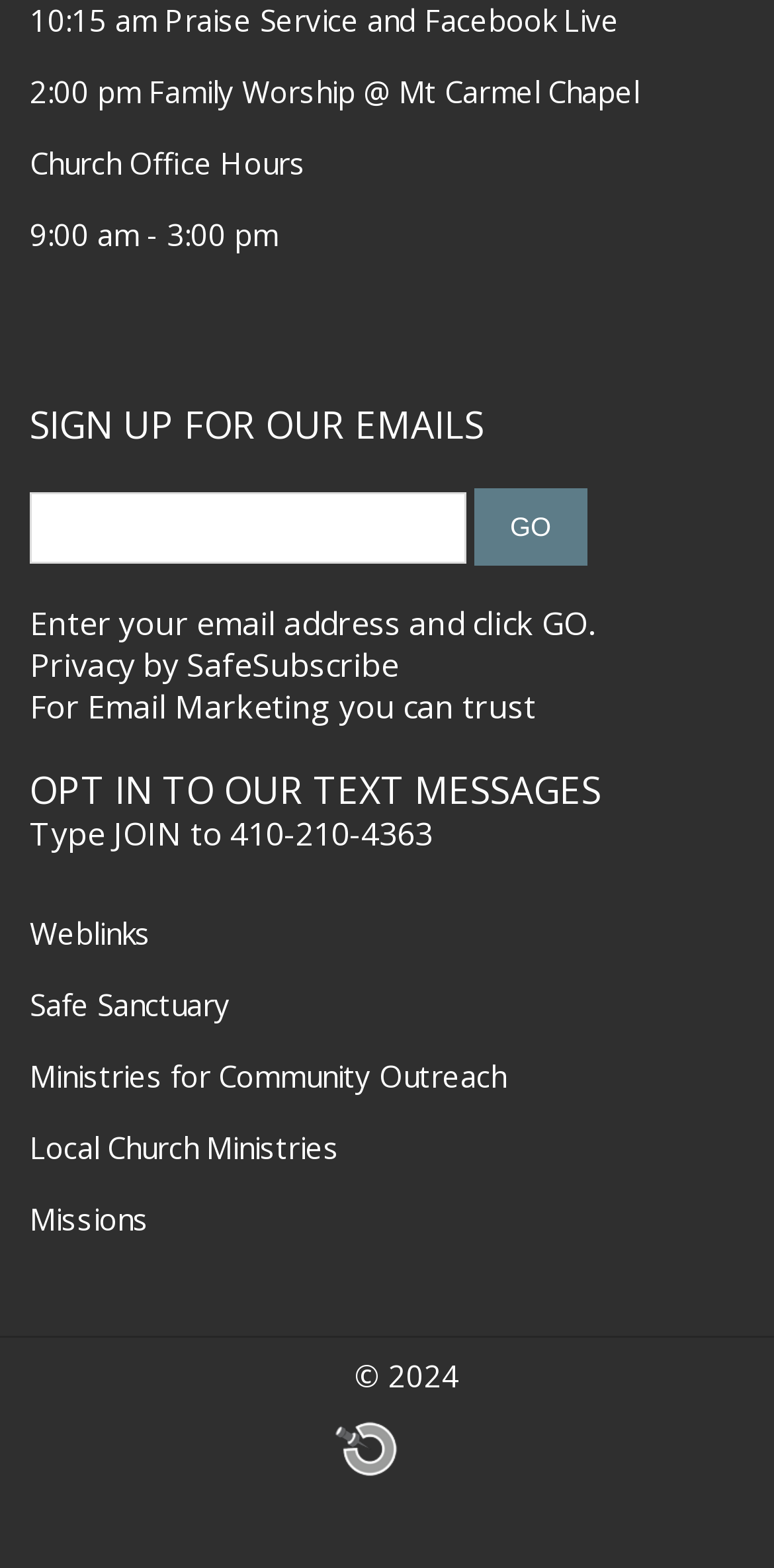Give a one-word or short-phrase answer to the following question: 
What is the purpose of the 'GO' button?

Submit email address